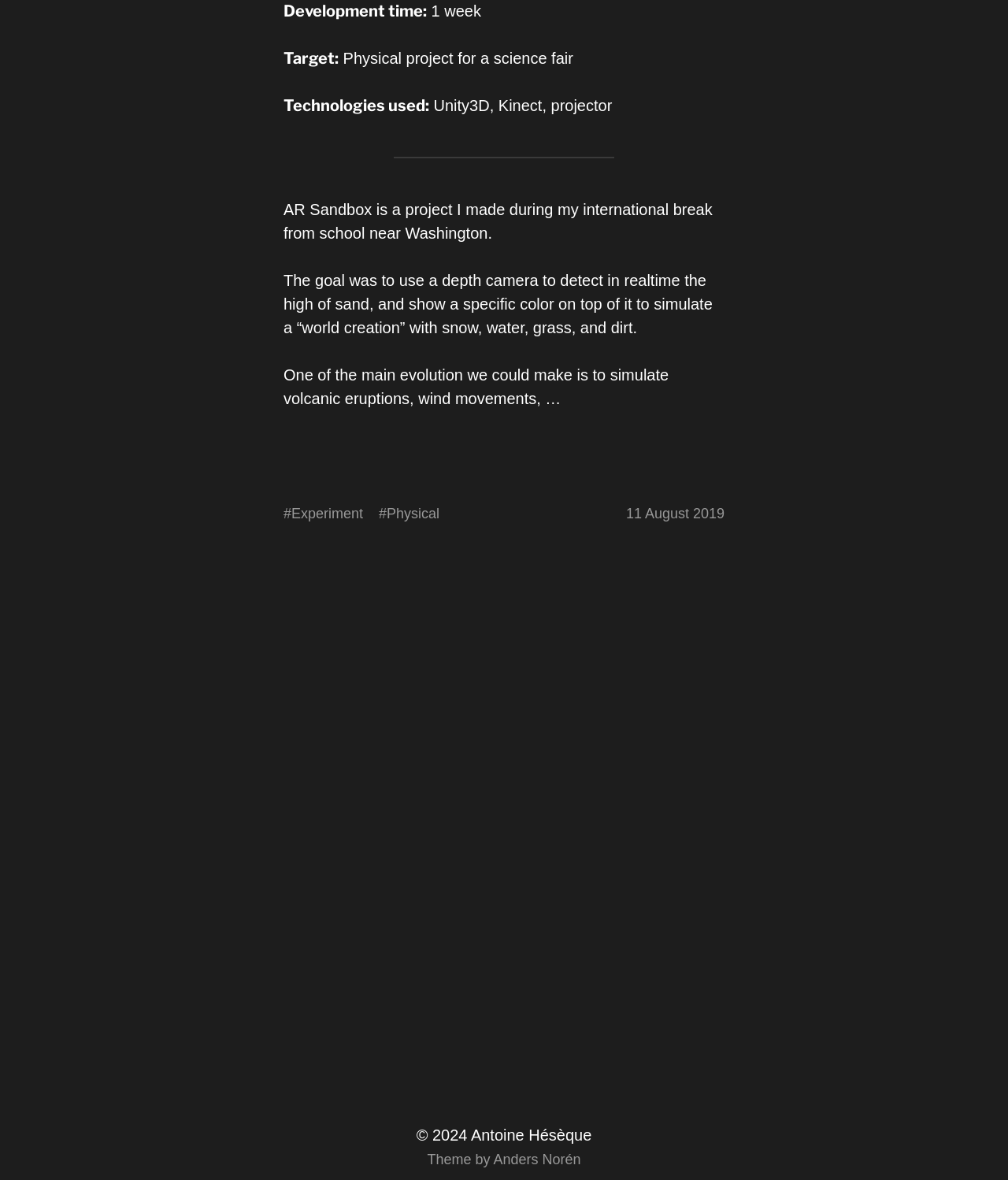Identify the bounding box coordinates of the element that should be clicked to fulfill this task: "Click the link to visit Antoine Hésèque's homepage". The coordinates should be provided as four float numbers between 0 and 1, i.e., [left, top, right, bottom].

[0.467, 0.955, 0.587, 0.97]